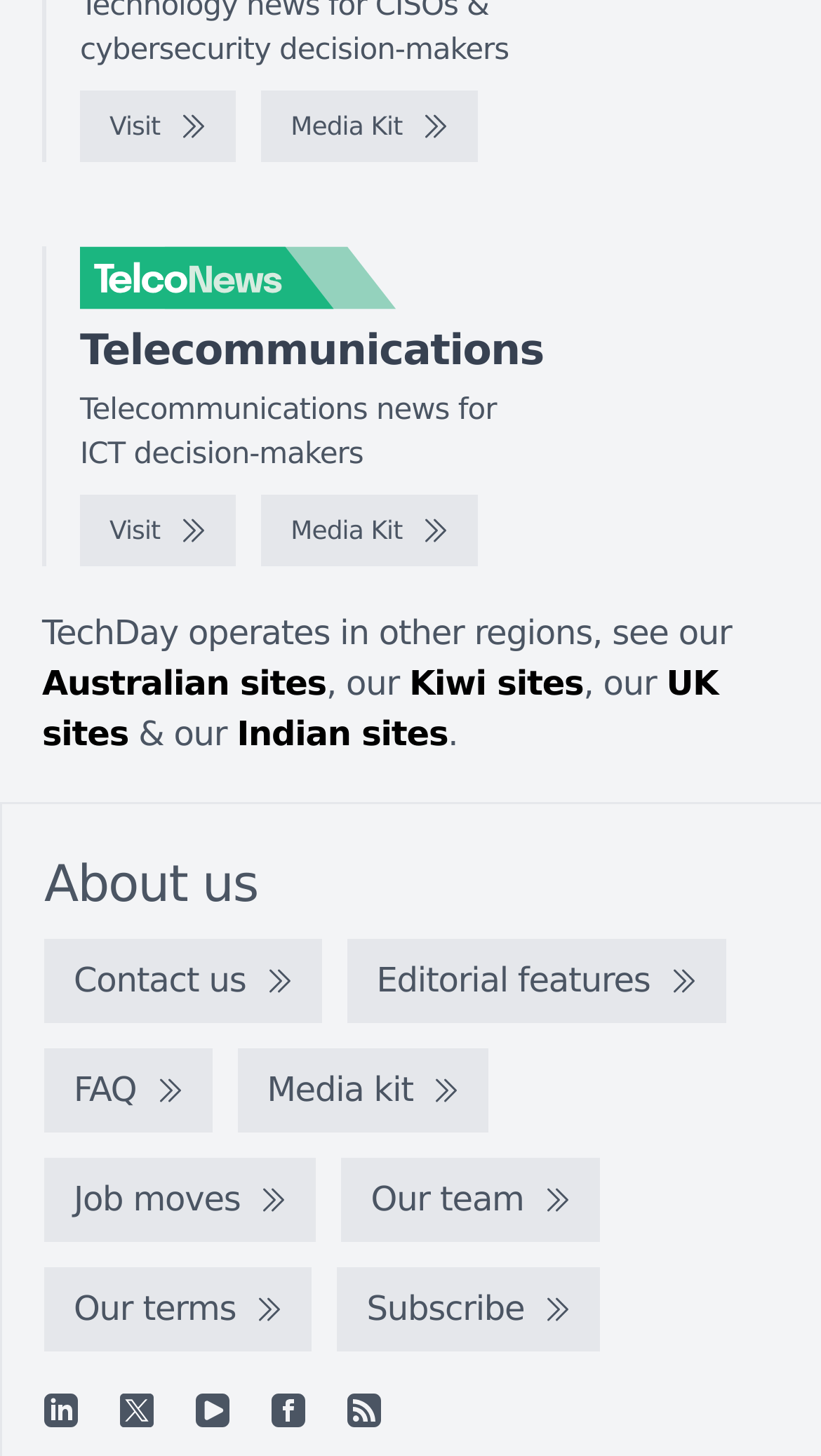How can users contact the website?
Using the details from the image, give an elaborate explanation to answer the question.

The way to contact the website can be determined by looking at the links on the webpage. The element with ID 165 has the text 'Contact us', and it is a link. This suggests that users can contact the website by clicking on this link.